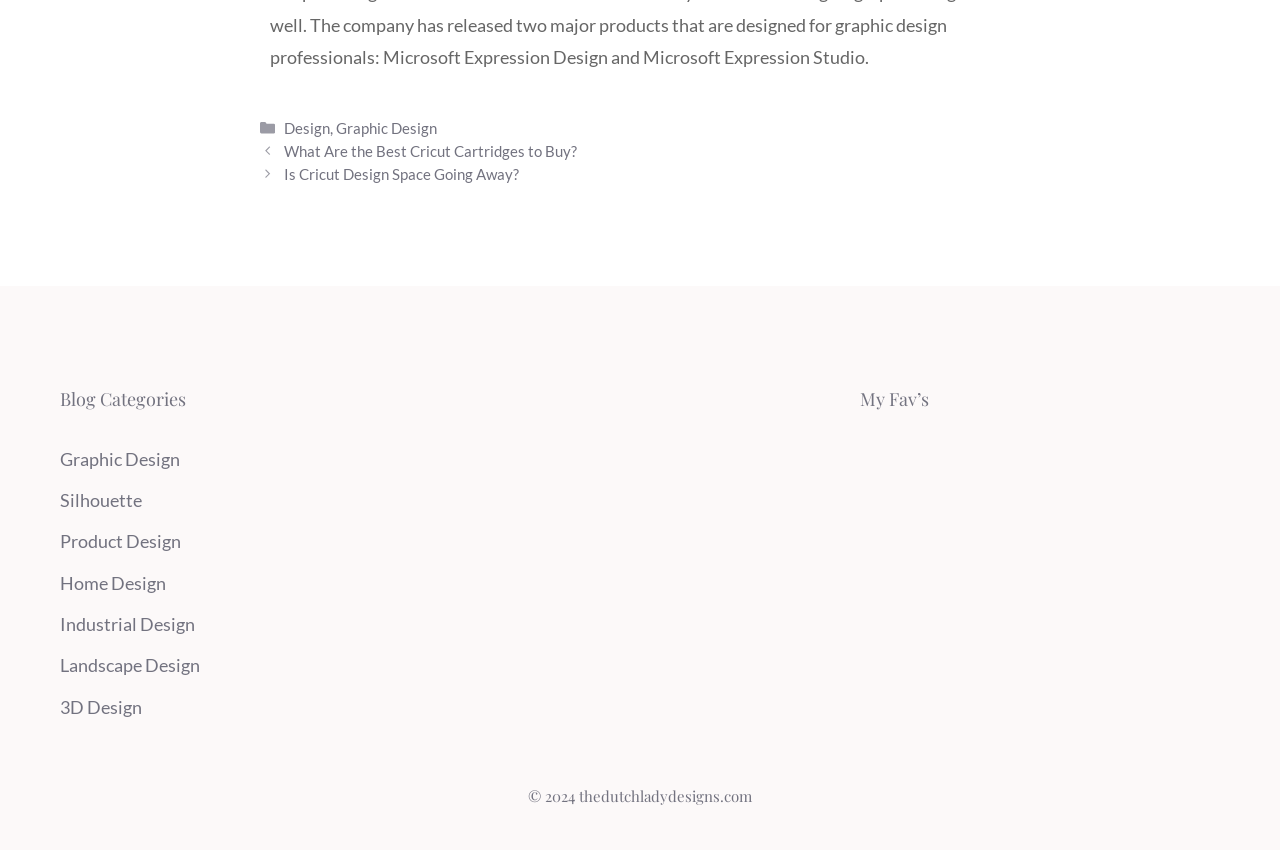Determine the bounding box coordinates for the clickable element required to fulfill the instruction: "Click the SERVICES link". Provide the coordinates as four float numbers between 0 and 1, i.e., [left, top, right, bottom].

None